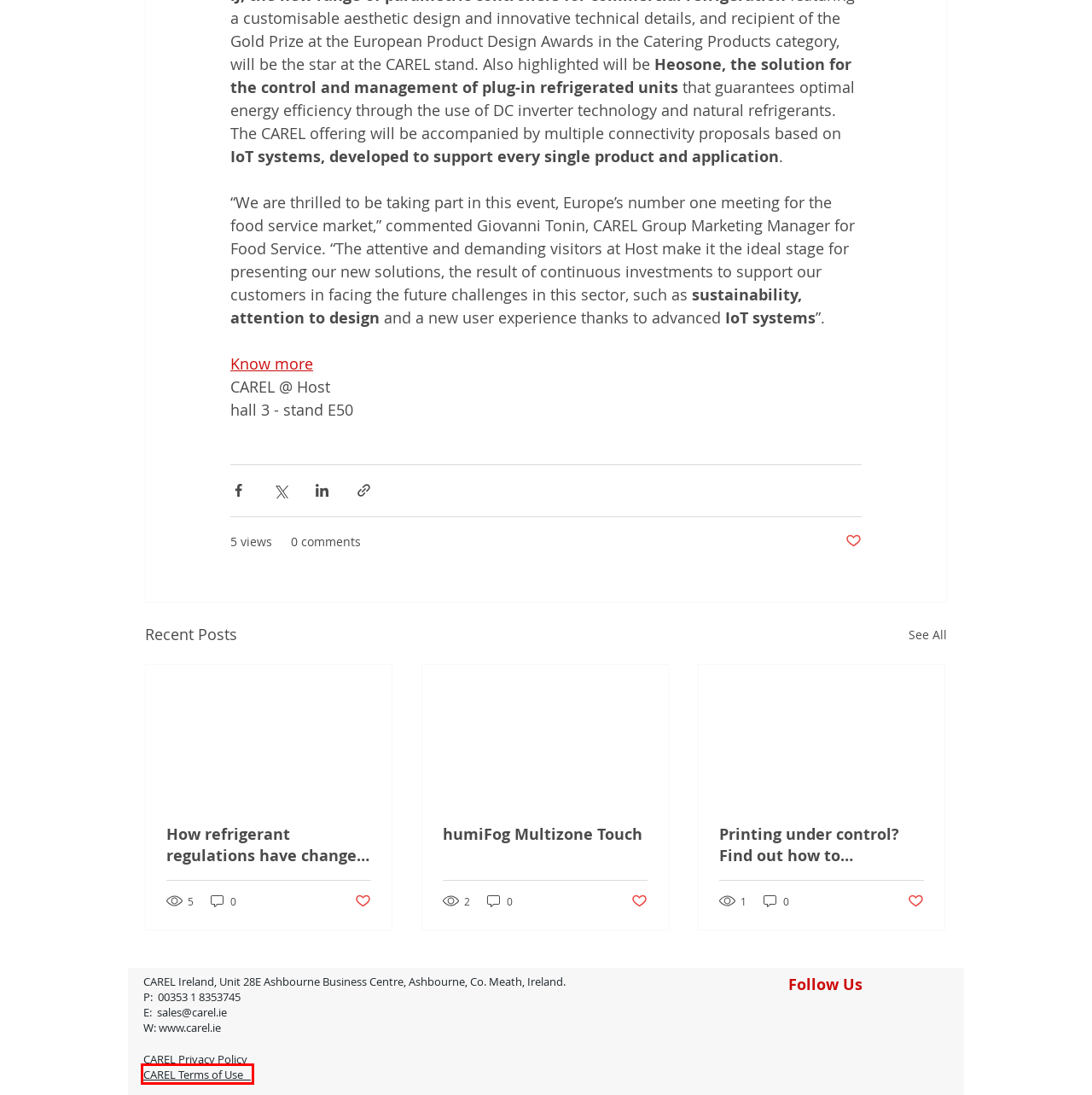Look at the screenshot of a webpage that includes a red bounding box around a UI element. Select the most appropriate webpage description that matches the page seen after clicking the highlighted element. Here are the candidates:
A. humiFog Multizone Touch
B. CAREL - Legal & Compliance
C. CAREL@Host
D. Market Sectors | My Site
E. Printing under control? Find out how to effectively control humidity
F. How refrigerant regulations have changed for the EU and USA: CAREL's new white paper
G. Privacy
H. About | My Site

B